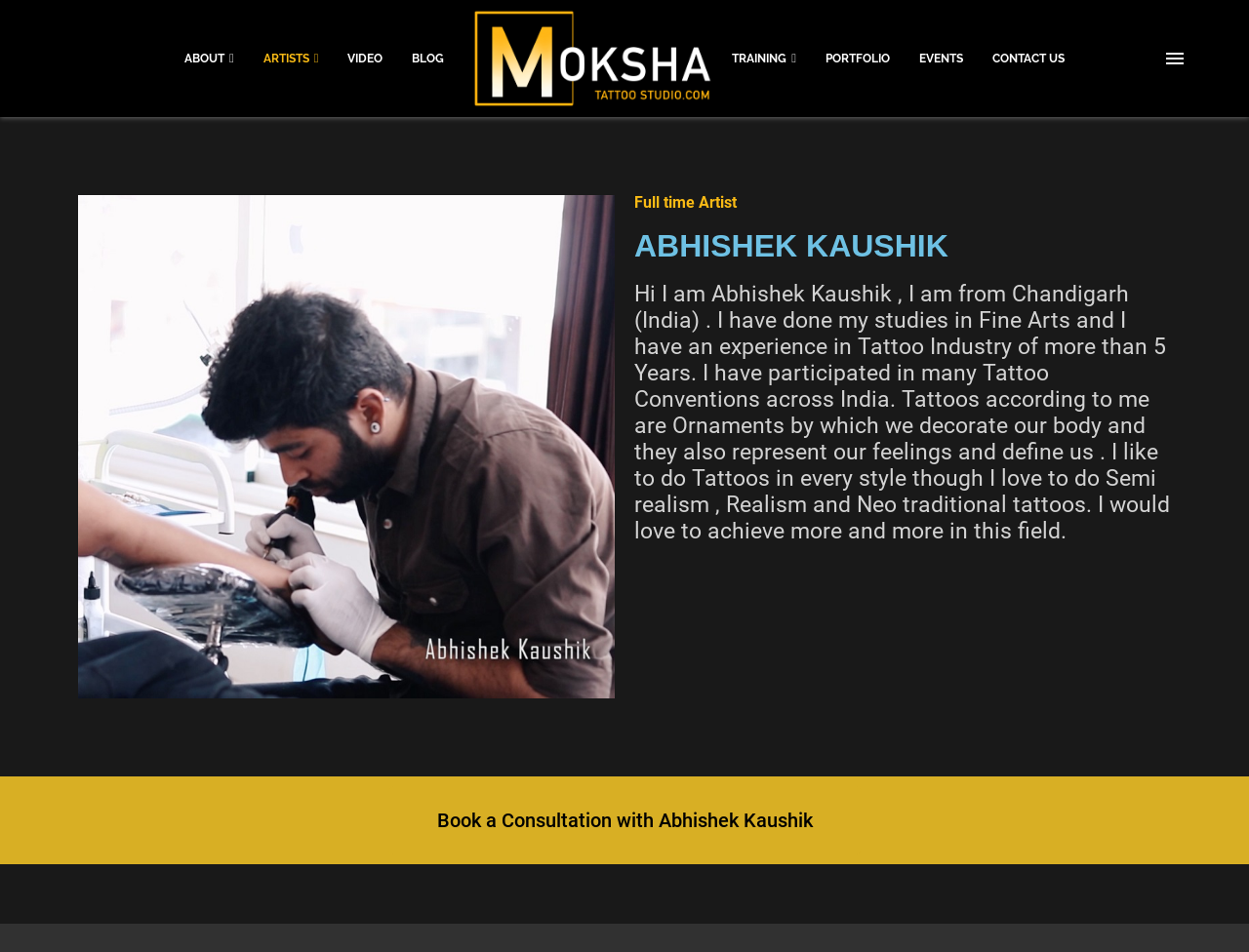What can be done with the 'Book a Consultation with Abhishek Kaushik' link?
From the image, provide a succinct answer in one word or a short phrase.

Book a consultation